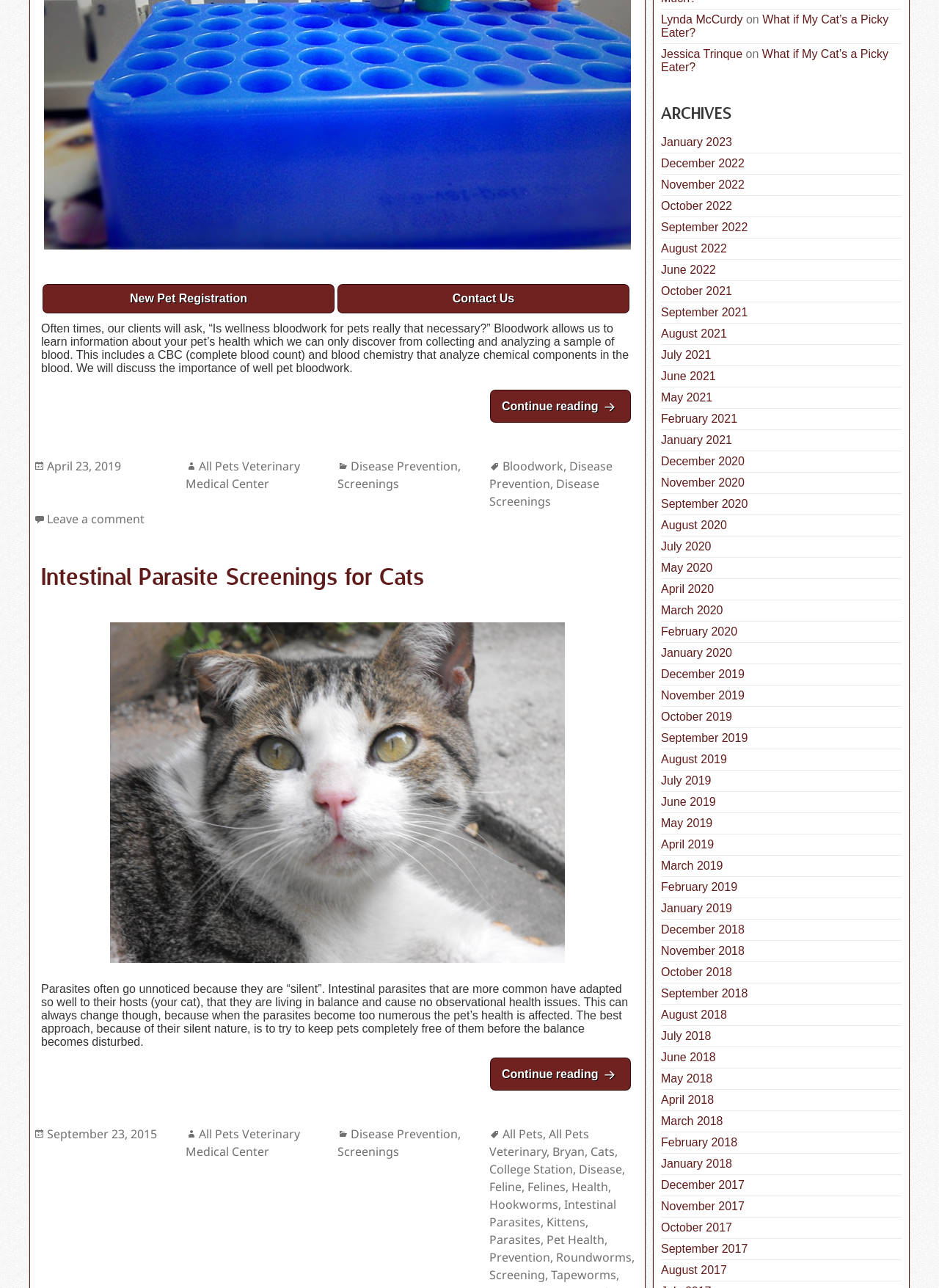For the element described, predict the bounding box coordinates as (top-left x, top-left y, bottom-right x, bottom-right y). All values should be between 0 and 1. Element description: All Pets Veterinary

[0.521, 0.874, 0.627, 0.901]